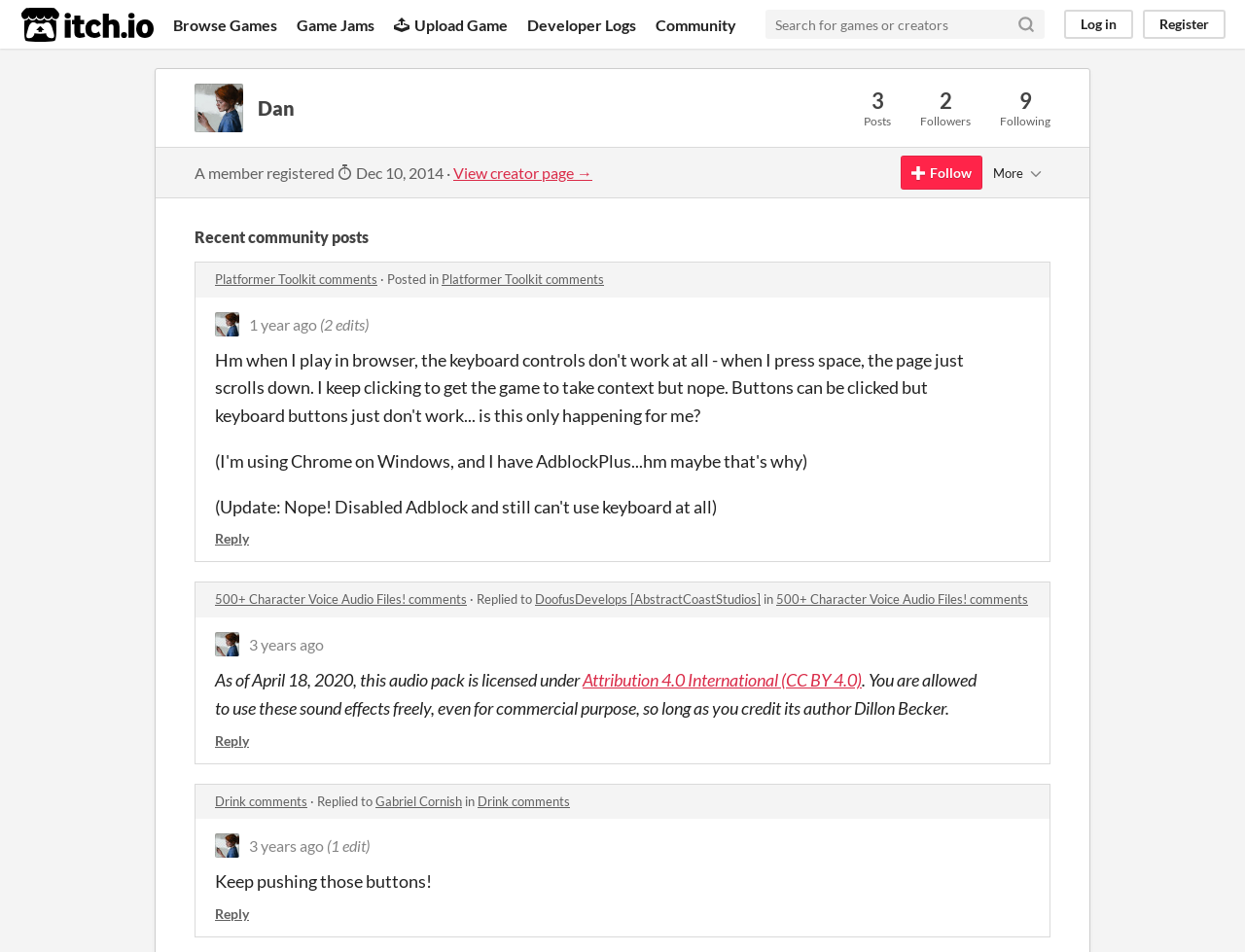Based on the provided description, "View creator page →", find the bounding box of the corresponding UI element in the screenshot.

[0.364, 0.171, 0.476, 0.191]